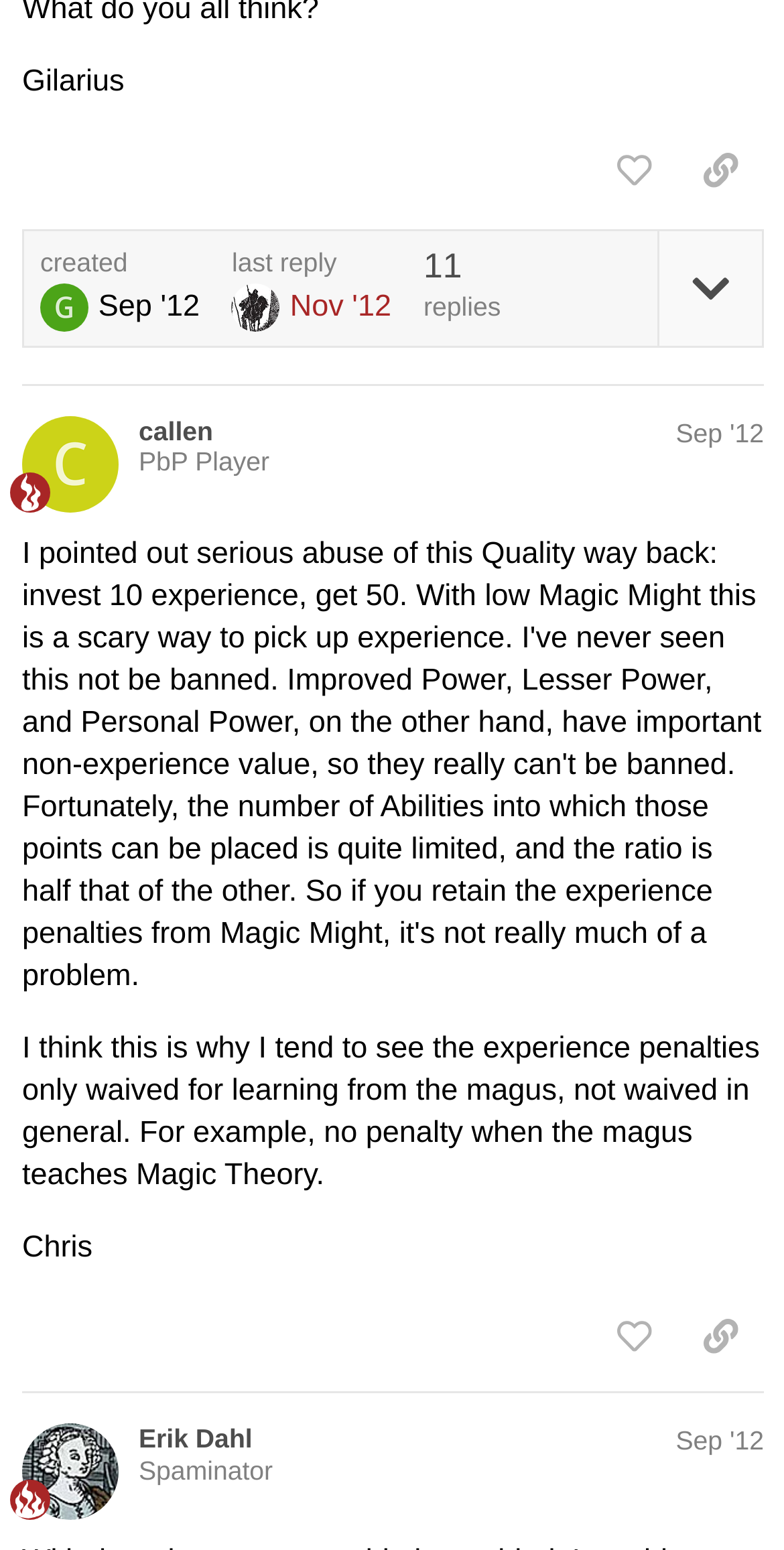How many replies are there in total?
Based on the screenshot, provide your answer in one word or phrase.

Not specified